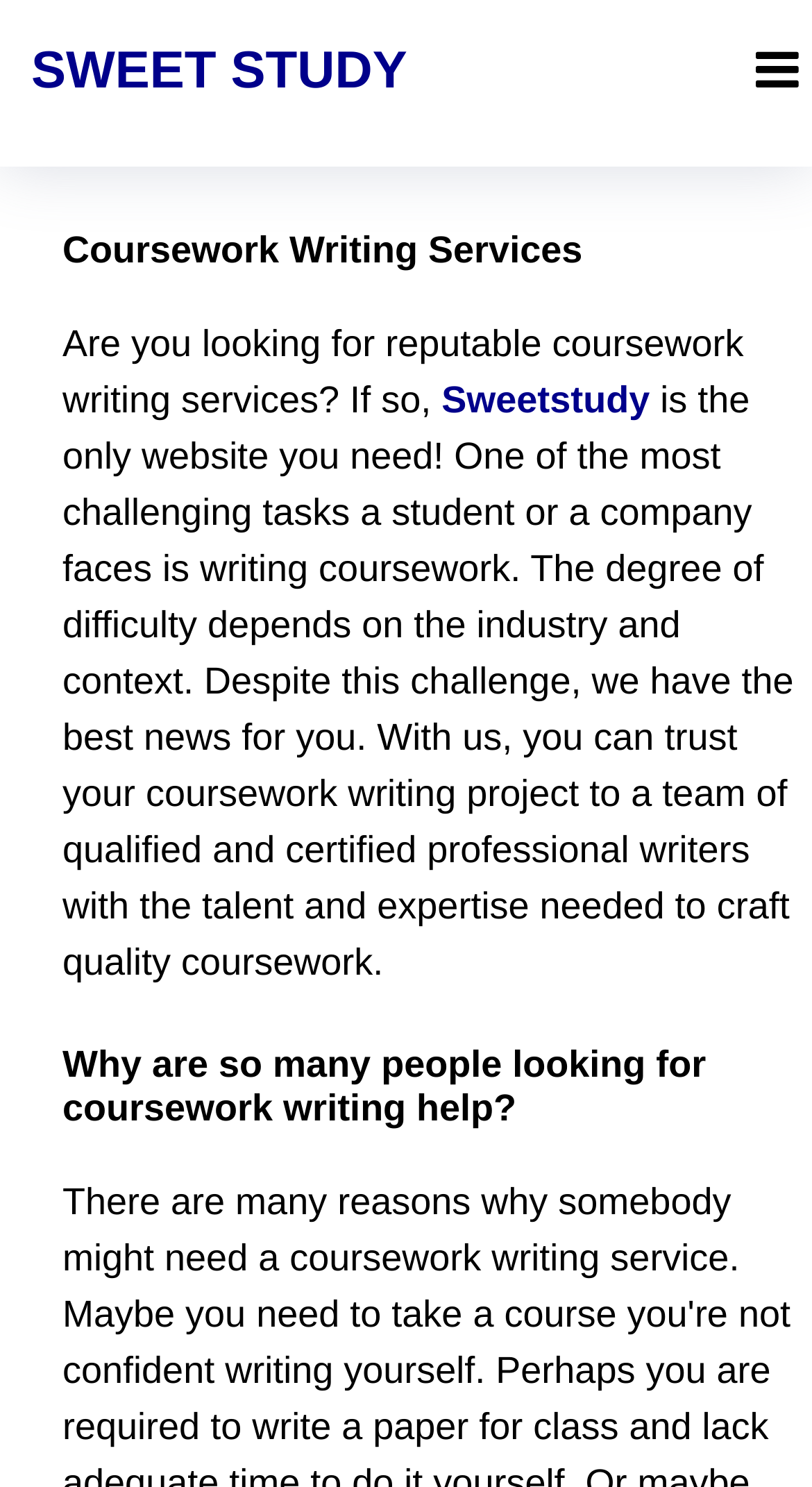What is the tone of the website?
Look at the screenshot and respond with a single word or phrase.

Helpful